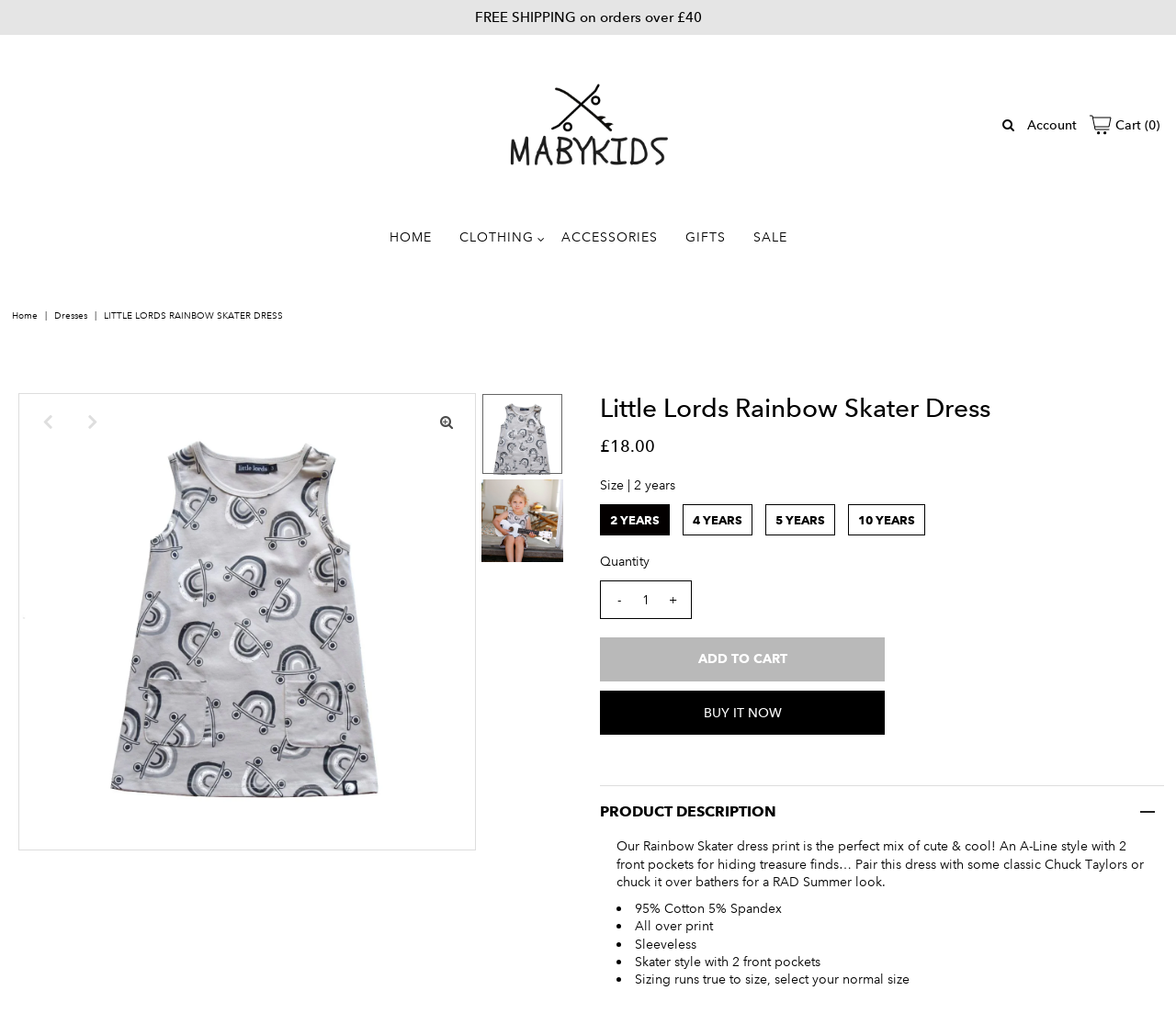Given the element description Cart (0), predict the bounding box coordinates for the UI element in the webpage screenshot. The format should be (top-left x, top-left y, bottom-right x, bottom-right y), and the values should be between 0 and 1.

[0.923, 0.105, 0.99, 0.142]